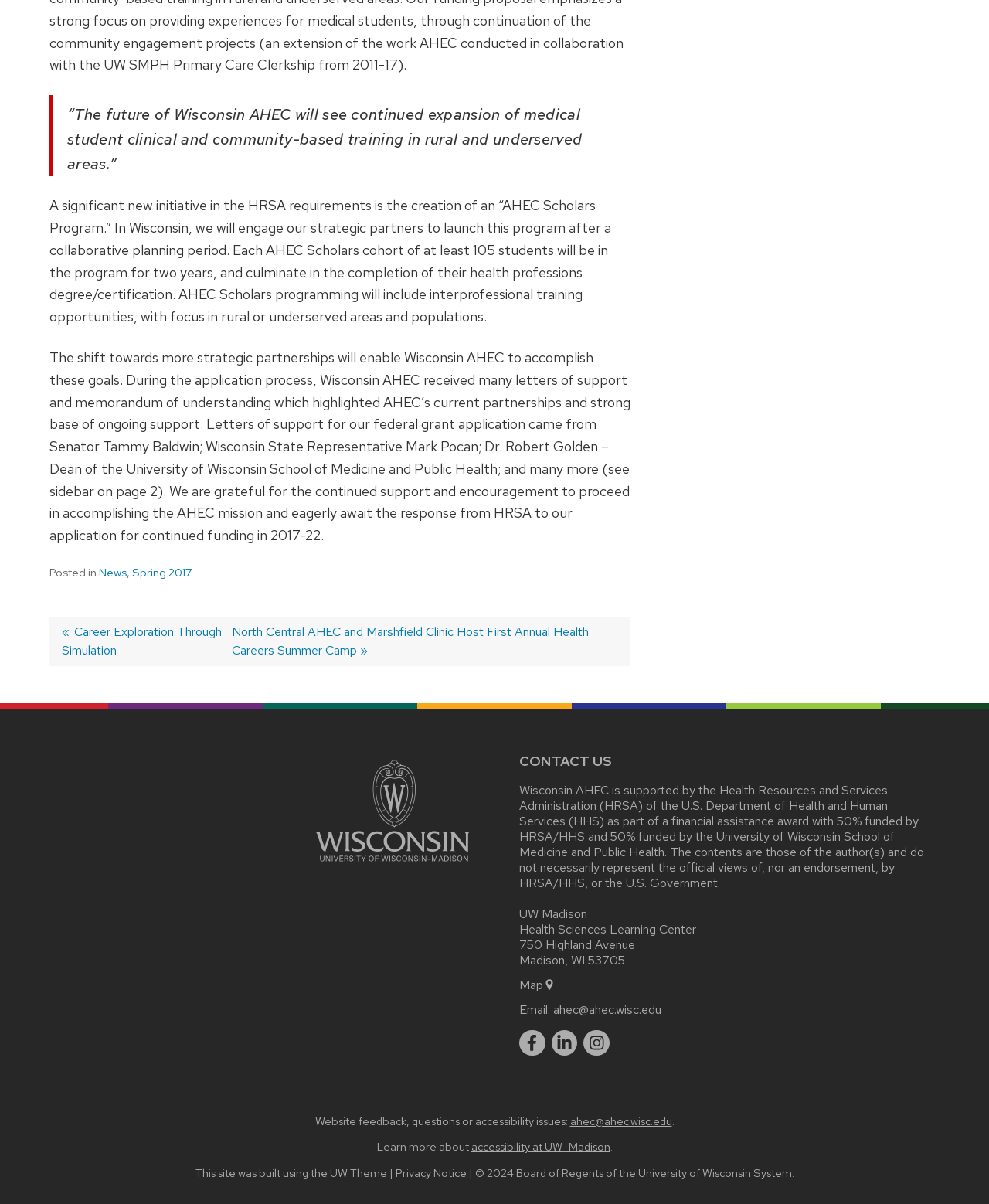Please find the bounding box coordinates of the element that needs to be clicked to perform the following instruction: "Click on the '« Previous post: Career Exploration Through Simulation' link". The bounding box coordinates should be four float numbers between 0 and 1, represented as [left, top, right, bottom].

[0.062, 0.518, 0.224, 0.547]